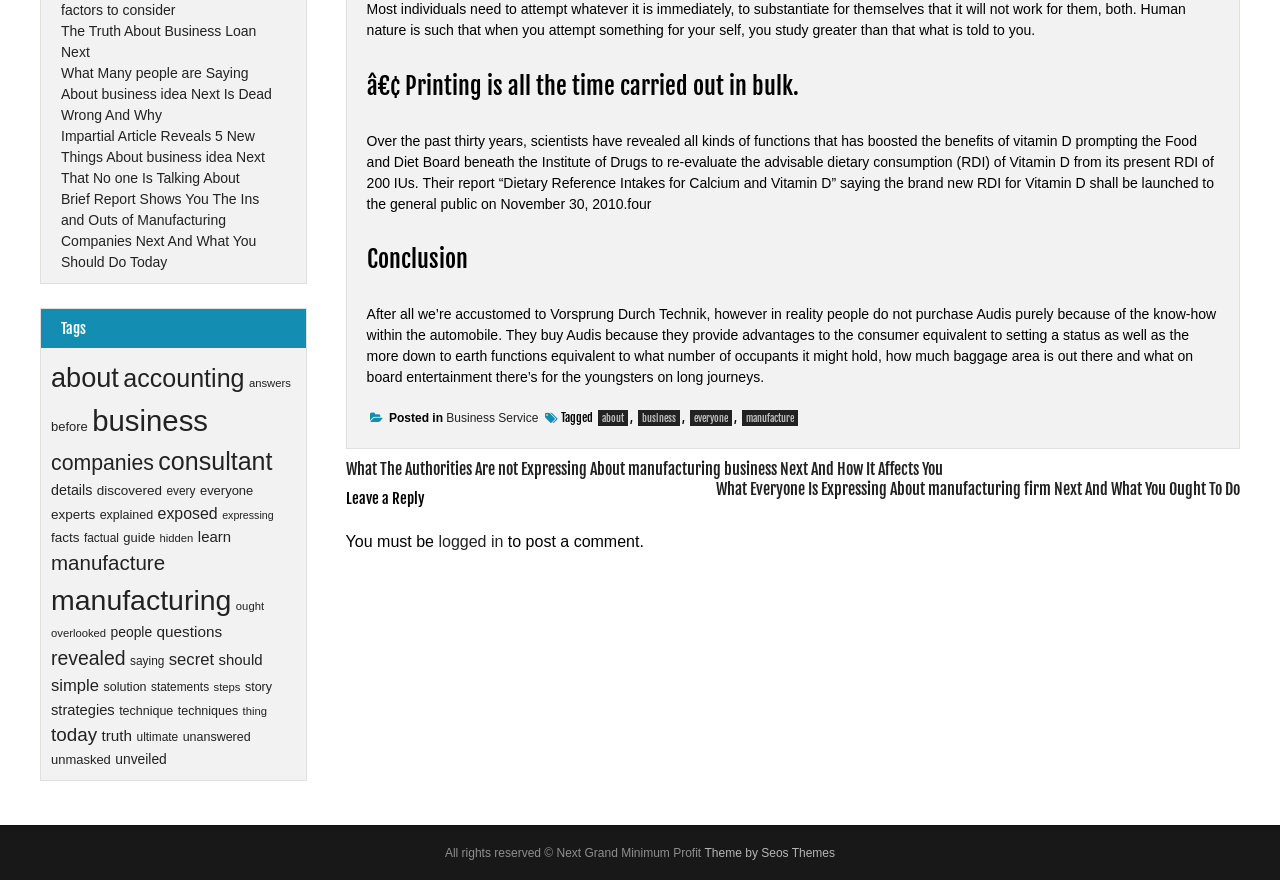Identify the bounding box coordinates of the clickable region necessary to fulfill the following instruction: "Click on the 'What The Authorities Are not Expressing About manufacturing business Next And How It Affects You' link". The bounding box coordinates should be four float numbers between 0 and 1, i.e., [left, top, right, bottom].

[0.27, 0.522, 0.736, 0.545]